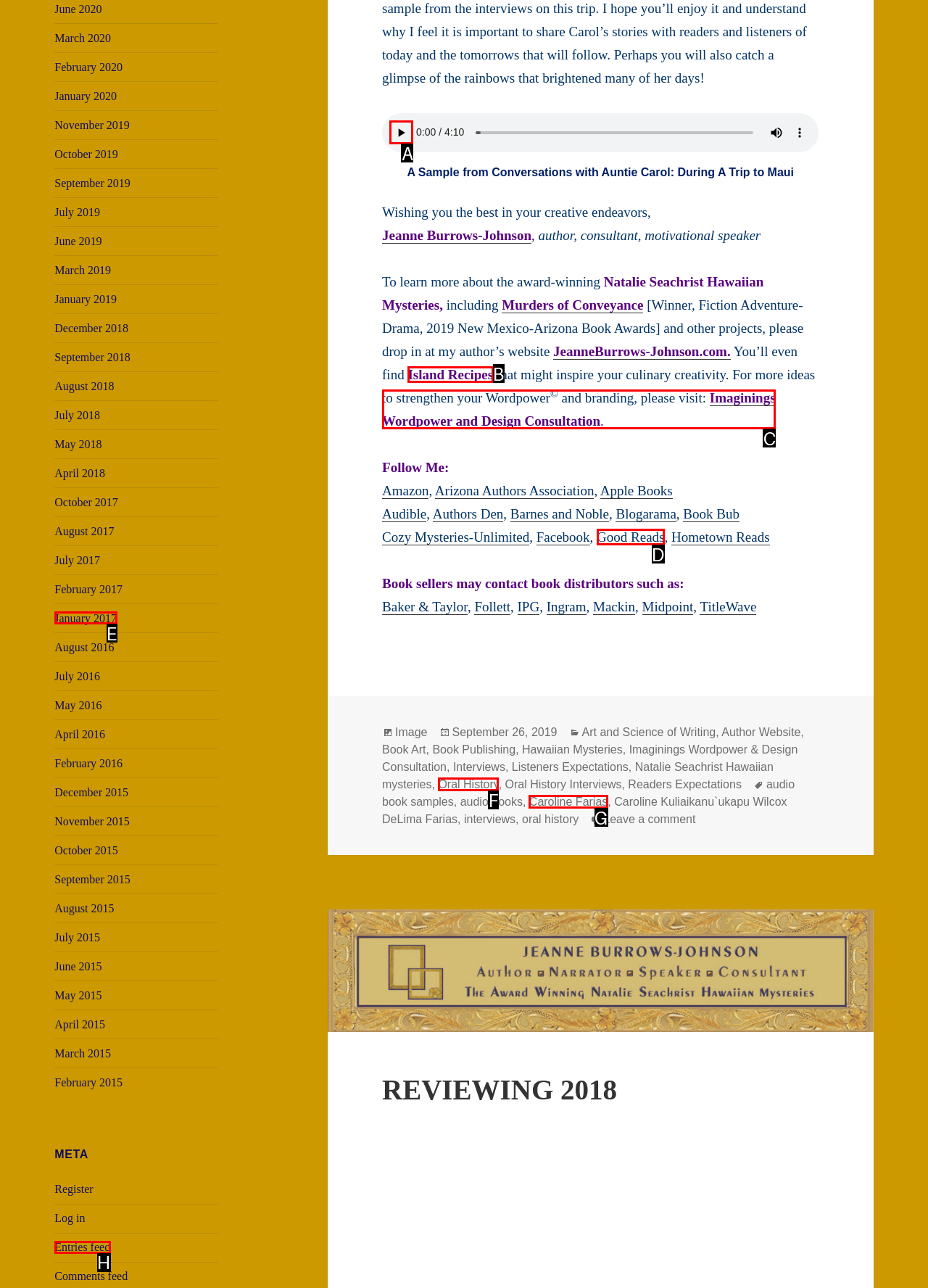From the given options, choose the one to complete the task: Play the audio
Indicate the letter of the correct option.

A